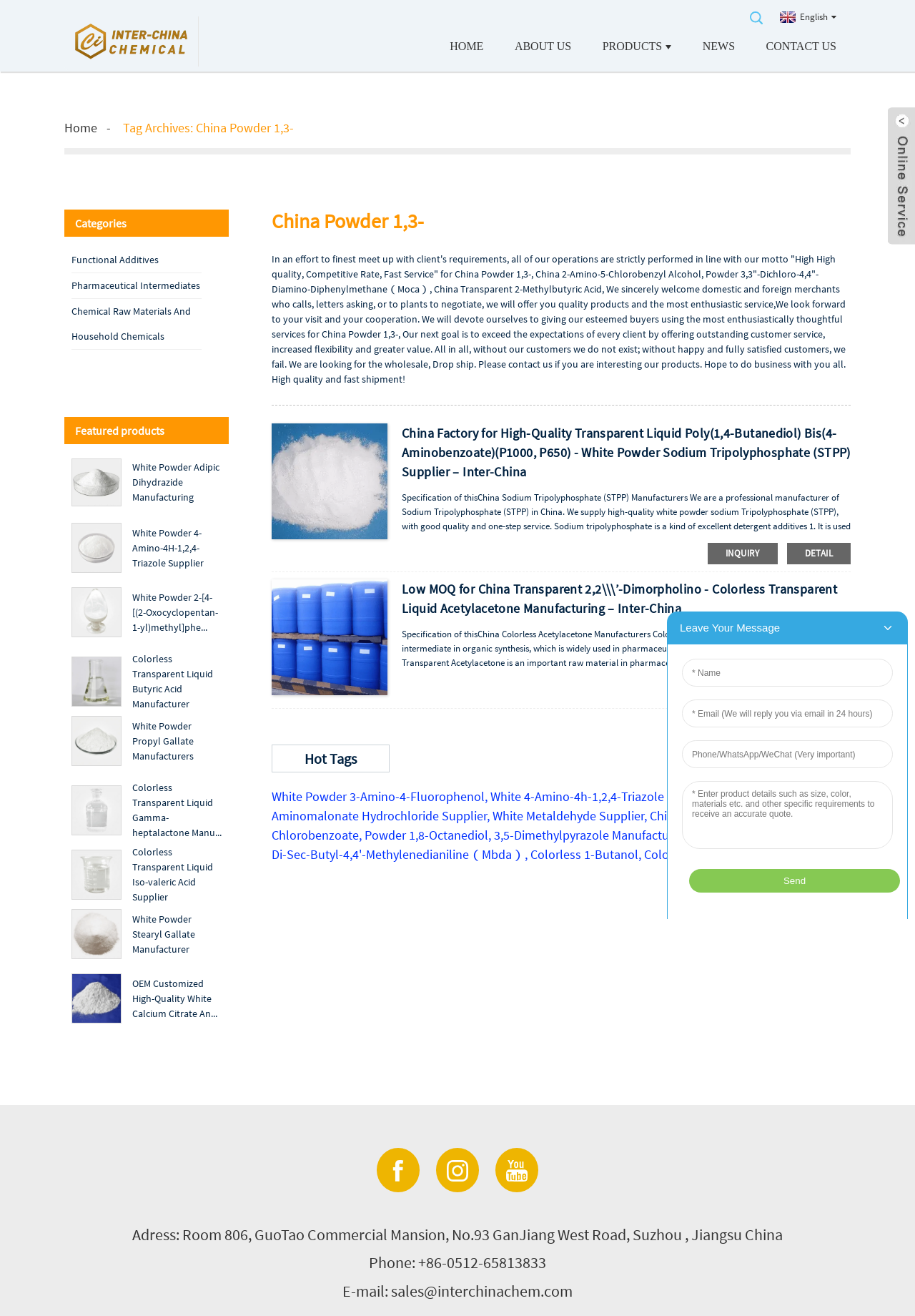Provide the bounding box coordinates in the format (top-left x, top-left y, bottom-right x, bottom-right y). All values are floating point numbers between 0 and 1. Determine the bounding box coordinate of the UI element described as: parent_node: White Powder 2-[4-[(2-Oxocyclopentan-1-yl)methyl]phe...

[0.078, 0.446, 0.133, 0.484]